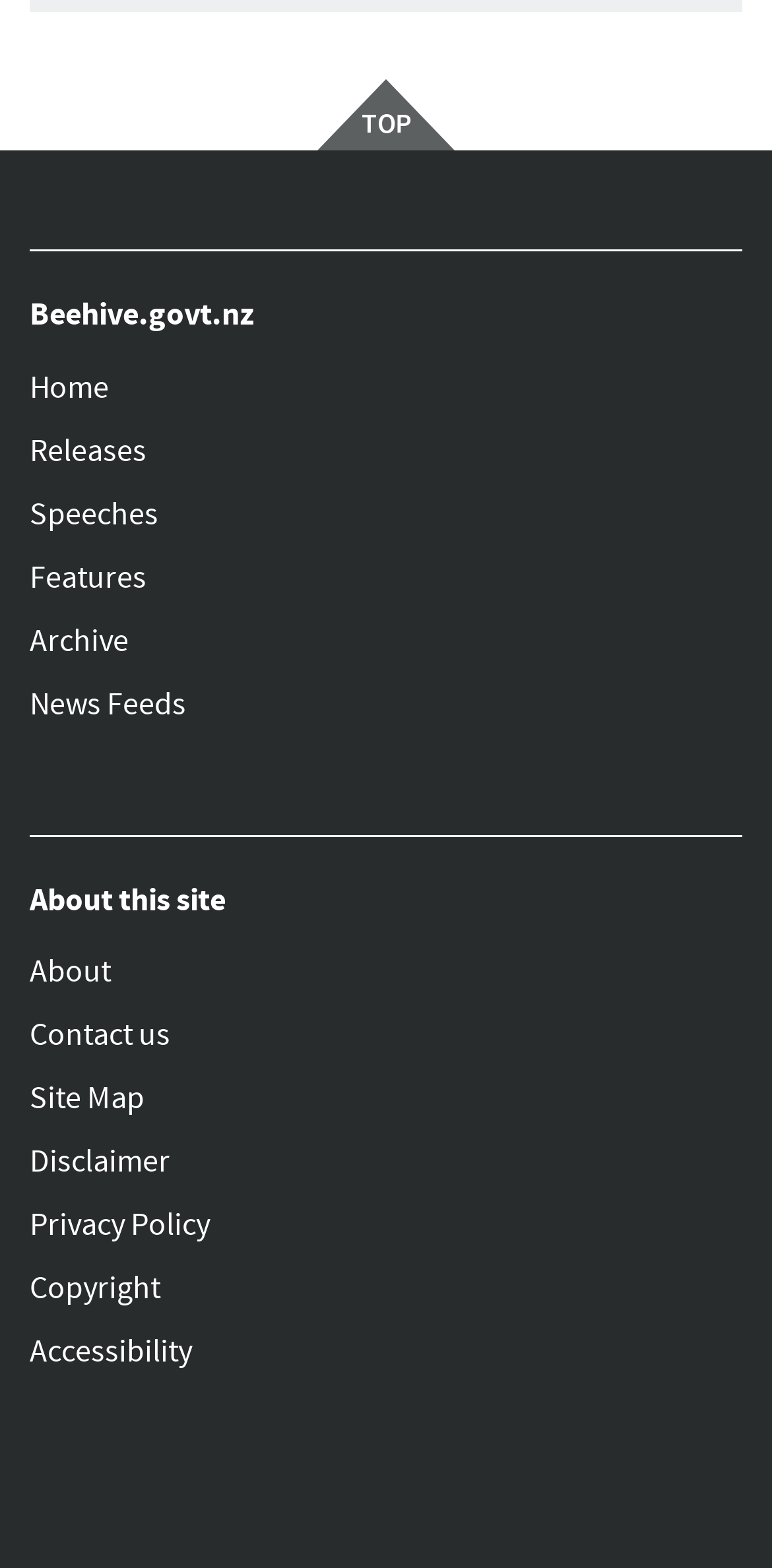Look at the image and give a detailed response to the following question: What is the position of the image?

I looked at the bounding box coordinates of the image element and found that it is located at [0.41, 0.05, 0.59, 0.096] which indicates that it is positioned at the top center of the webpage.